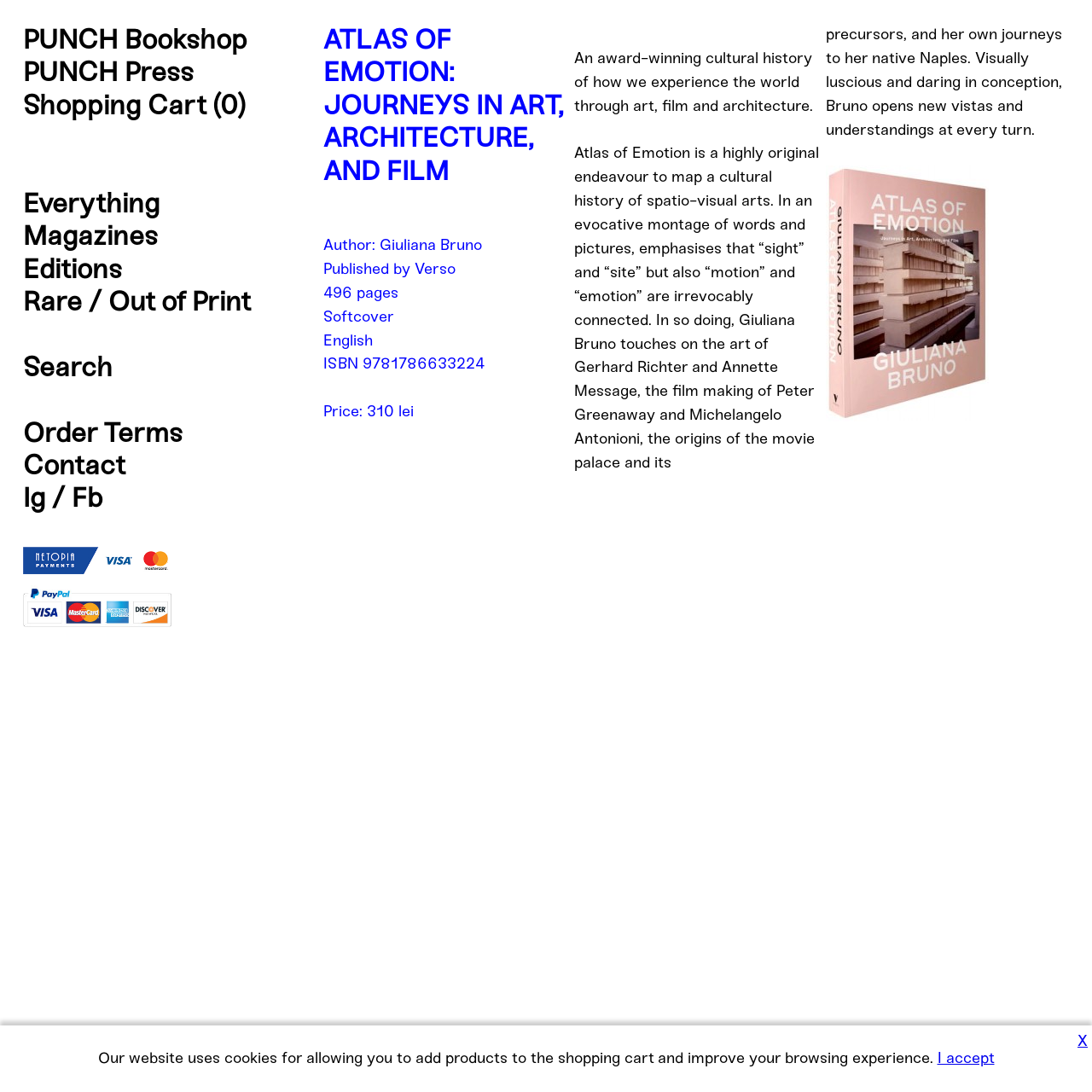Summarize the webpage comprehensively, mentioning all visible components.

This webpage is an online bookstore page for the book "Atlas of Emotion: Journeys in Art, Architecture, and Film" by Giuliana Bruno. At the top, there is a heading with the title of the book and the publisher's name, PUNCH Bookshop, along with links to other sections of the website, such as the shopping cart, search, and contact information.

Below the heading, there is a section dedicated to the book, with the title "ATLAS OF EMOTION: JOURNEYS IN ART, ARCHITECTURE, AND FILM" in a larger font. The author's name, Giuliana Bruno, is listed, along with the publisher, publication details, and a brief description of the book.

The book description is divided into several paragraphs, which provide an overview of the book's content, including its focus on the cultural history of art, film, and architecture, and how the author explores the connections between "sight", "site", "motion", and "emotion". The text also mentions the book's visually luscious and daring conception, and how it opens new vistas and understandings.

To the right of the book description, there is an image of the book cover. At the bottom of the page, there is a notice about the website's use of cookies, with options to accept or decline.

Overall, the webpage is well-organized, with clear headings and concise text, making it easy to navigate and find information about the book.